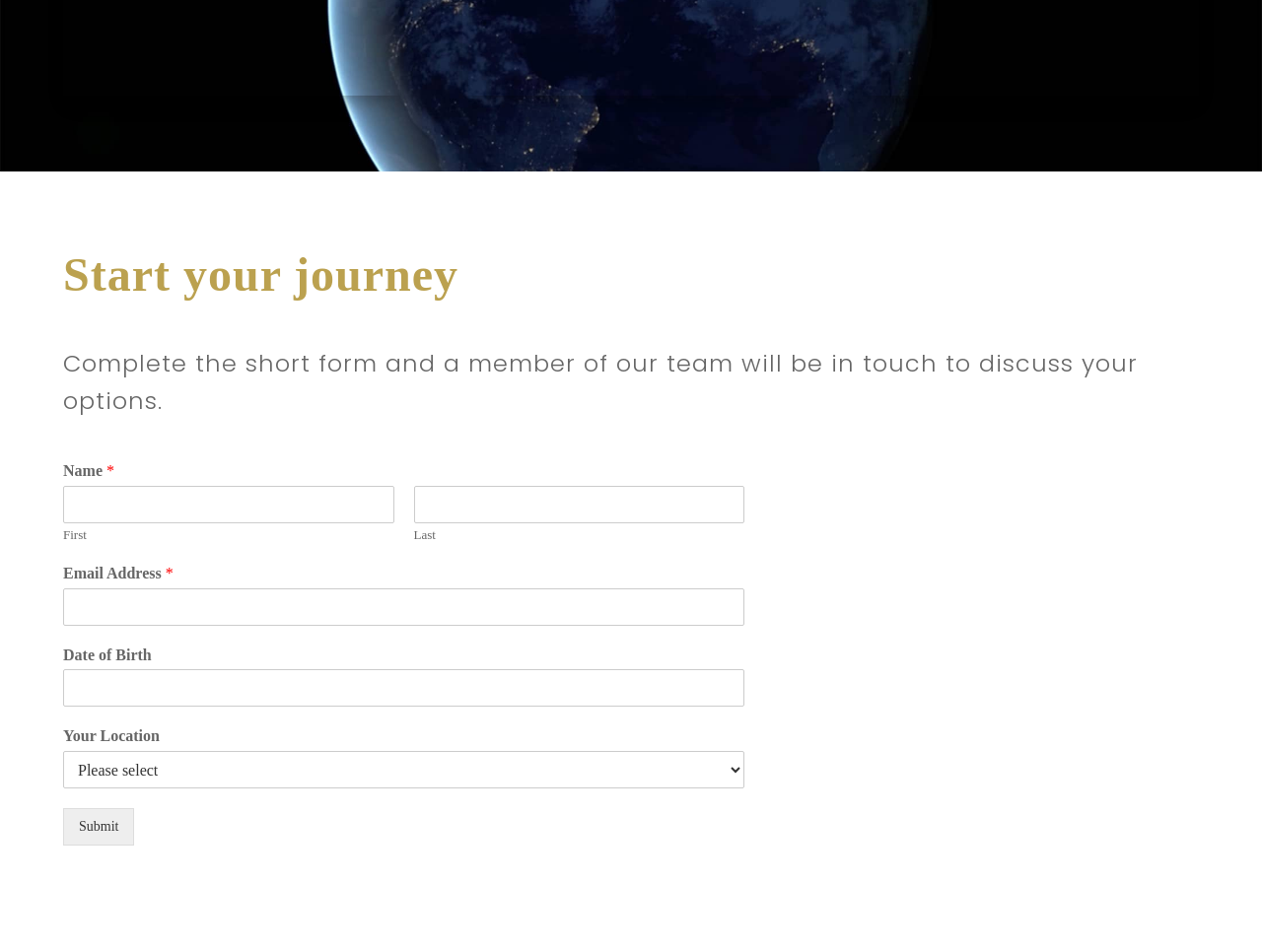Bounding box coordinates are specified in the format (top-left x, top-left y, bottom-right x, bottom-right y). All values are floating point numbers bounded between 0 and 1. Please provide the bounding box coordinate of the region this sentence describes: parent_node: Country/region

None